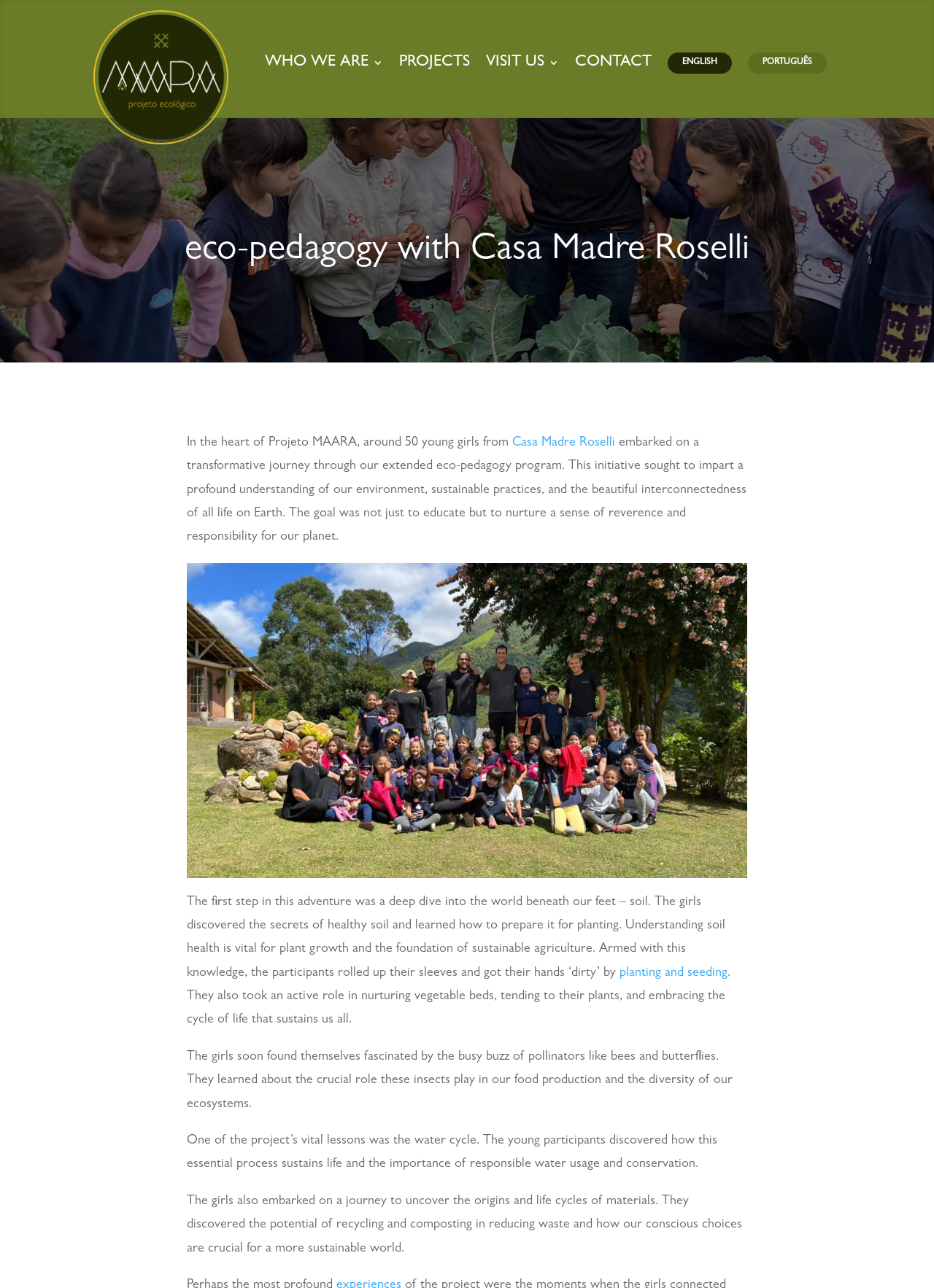Identify the bounding box coordinates for the element you need to click to achieve the following task: "Learn about planting and seeding". Provide the bounding box coordinates as four float numbers between 0 and 1, in the form [left, top, right, bottom].

[0.663, 0.751, 0.779, 0.761]